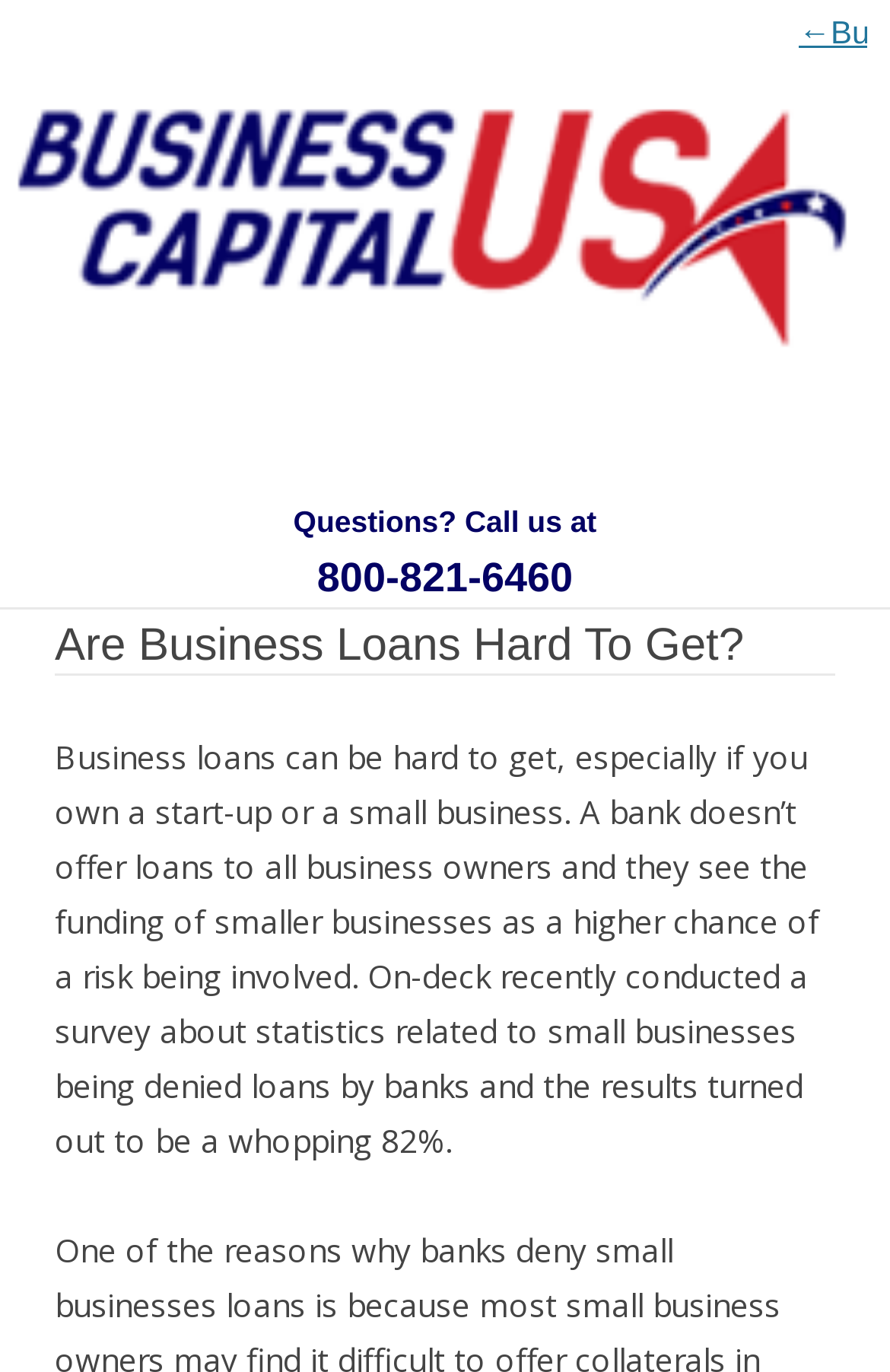Please find the main title text of this webpage.

Are Business Loans Hard To Get?